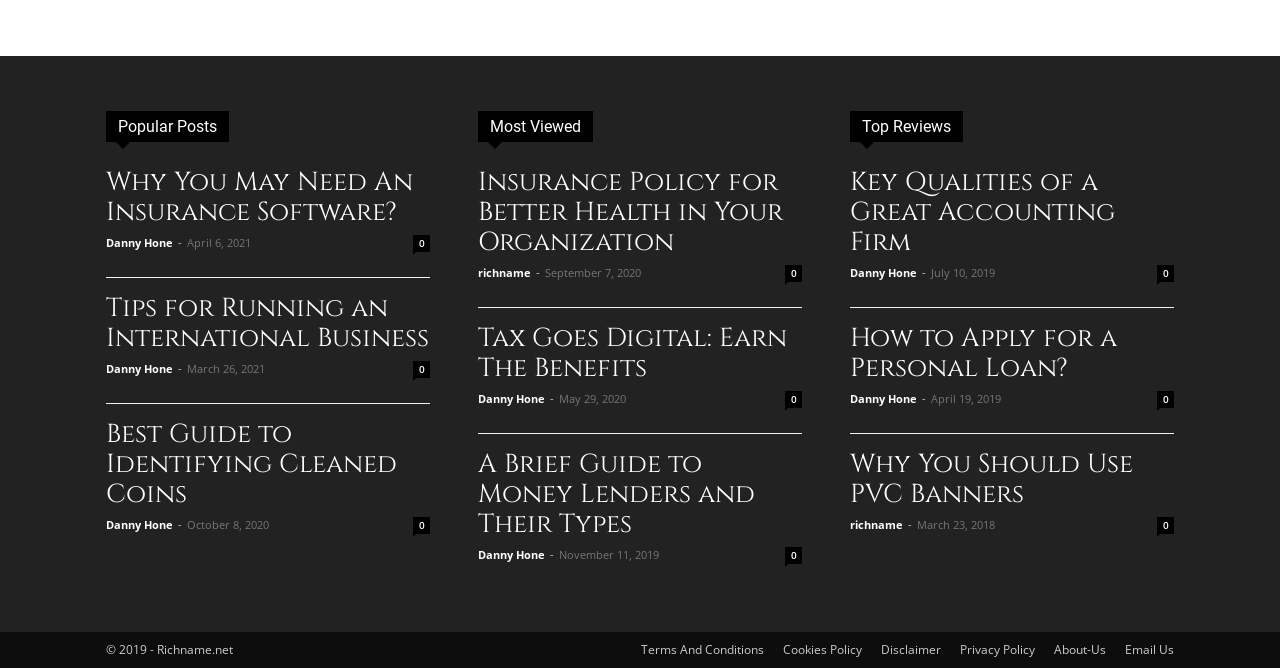Answer the question with a single word or phrase: 
What is the date range of the blog posts?

2018-2021